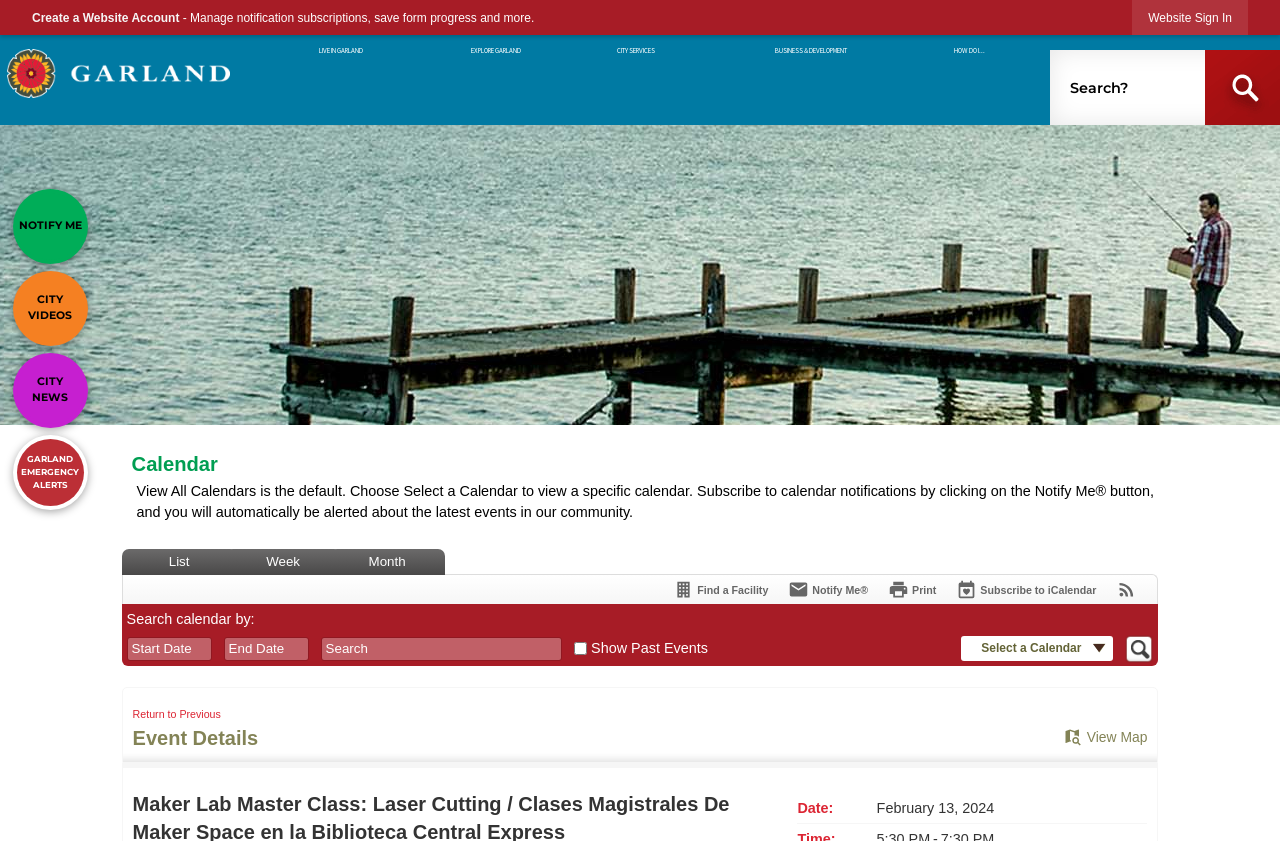Respond with a single word or short phrase to the following question: 
What is the purpose of the 'Notify Me®' button?

Subscribe to calendar notifications